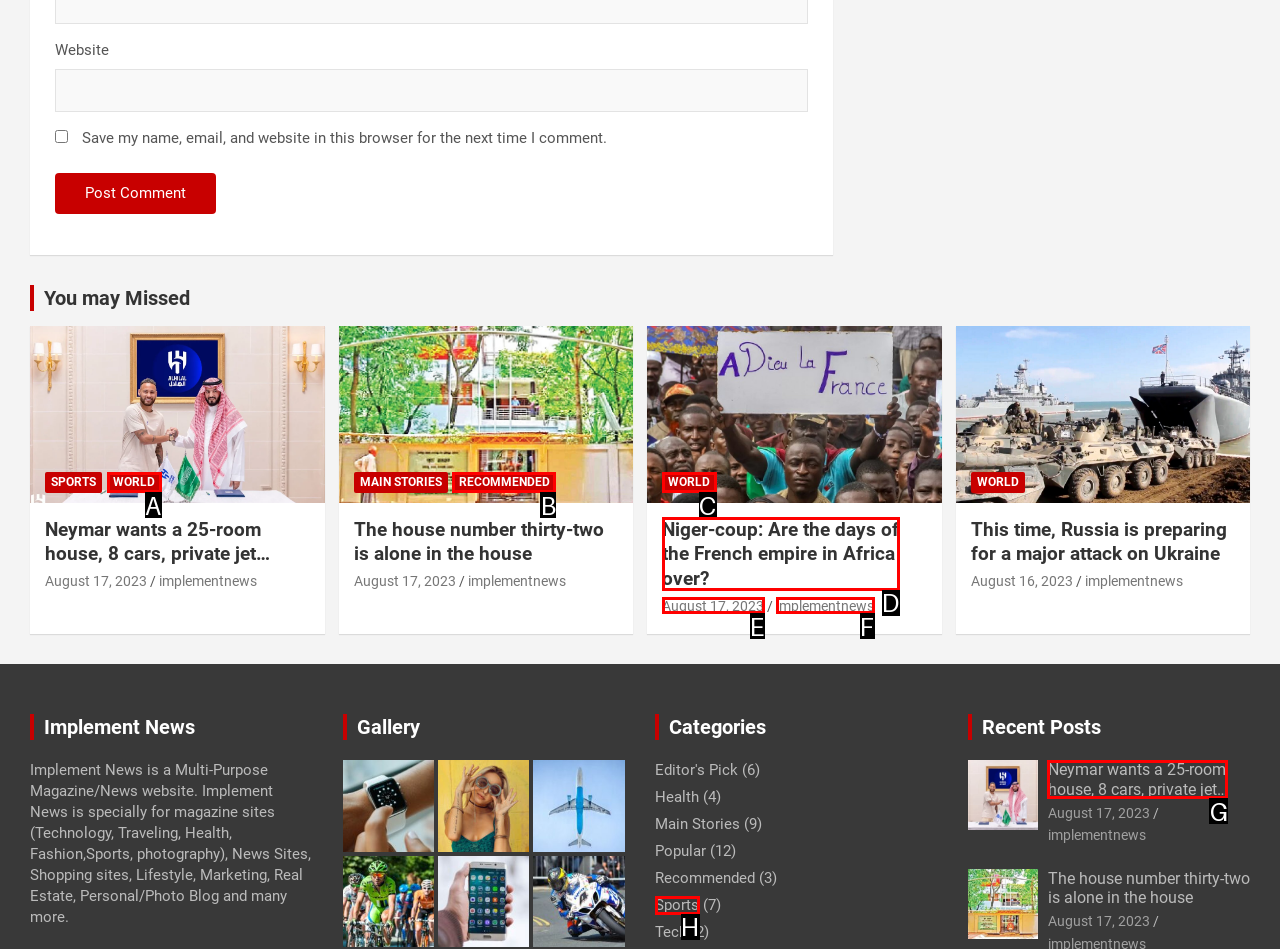Determine which option matches the description: WORLD. Answer using the letter of the option.

A